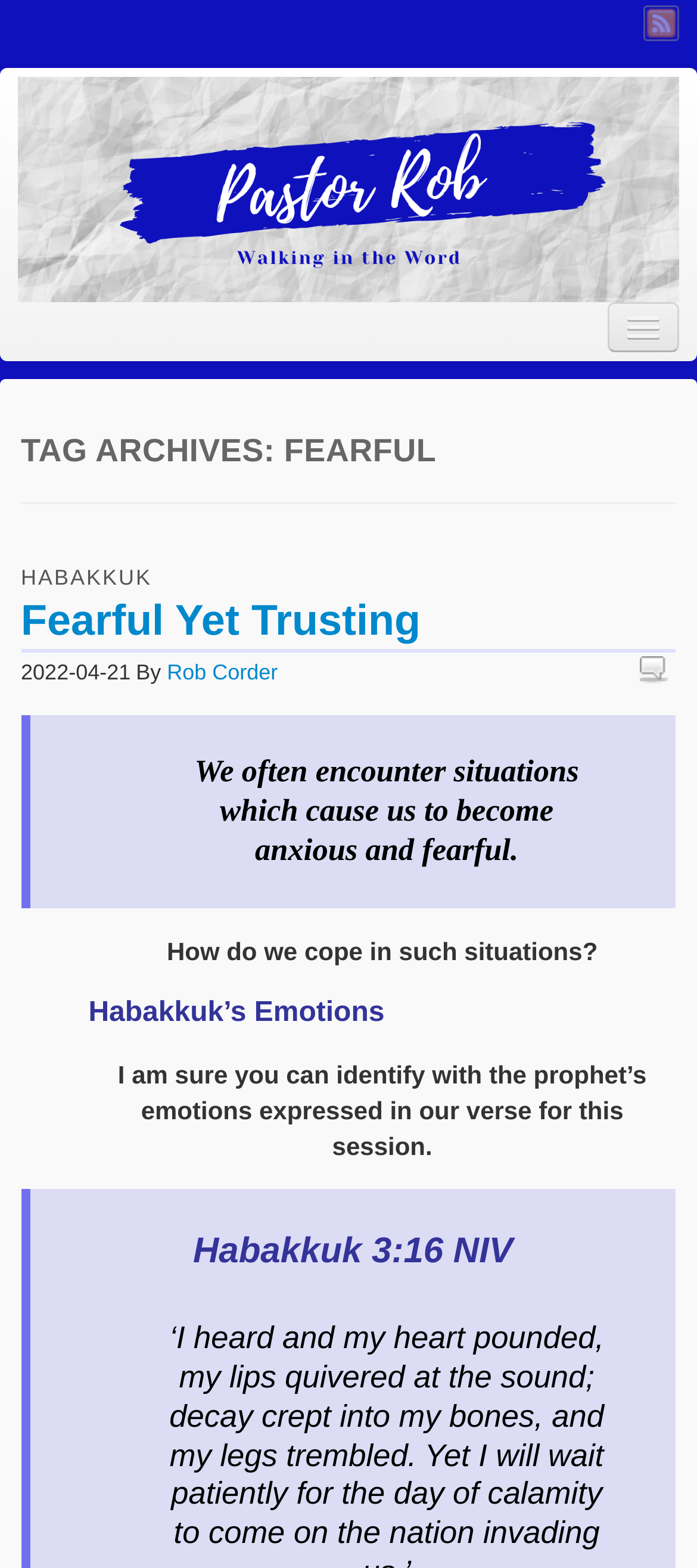Please pinpoint the bounding box coordinates for the region I should click to adhere to this instruction: "View the 'Comments' section".

[0.919, 0.419, 0.97, 0.435]